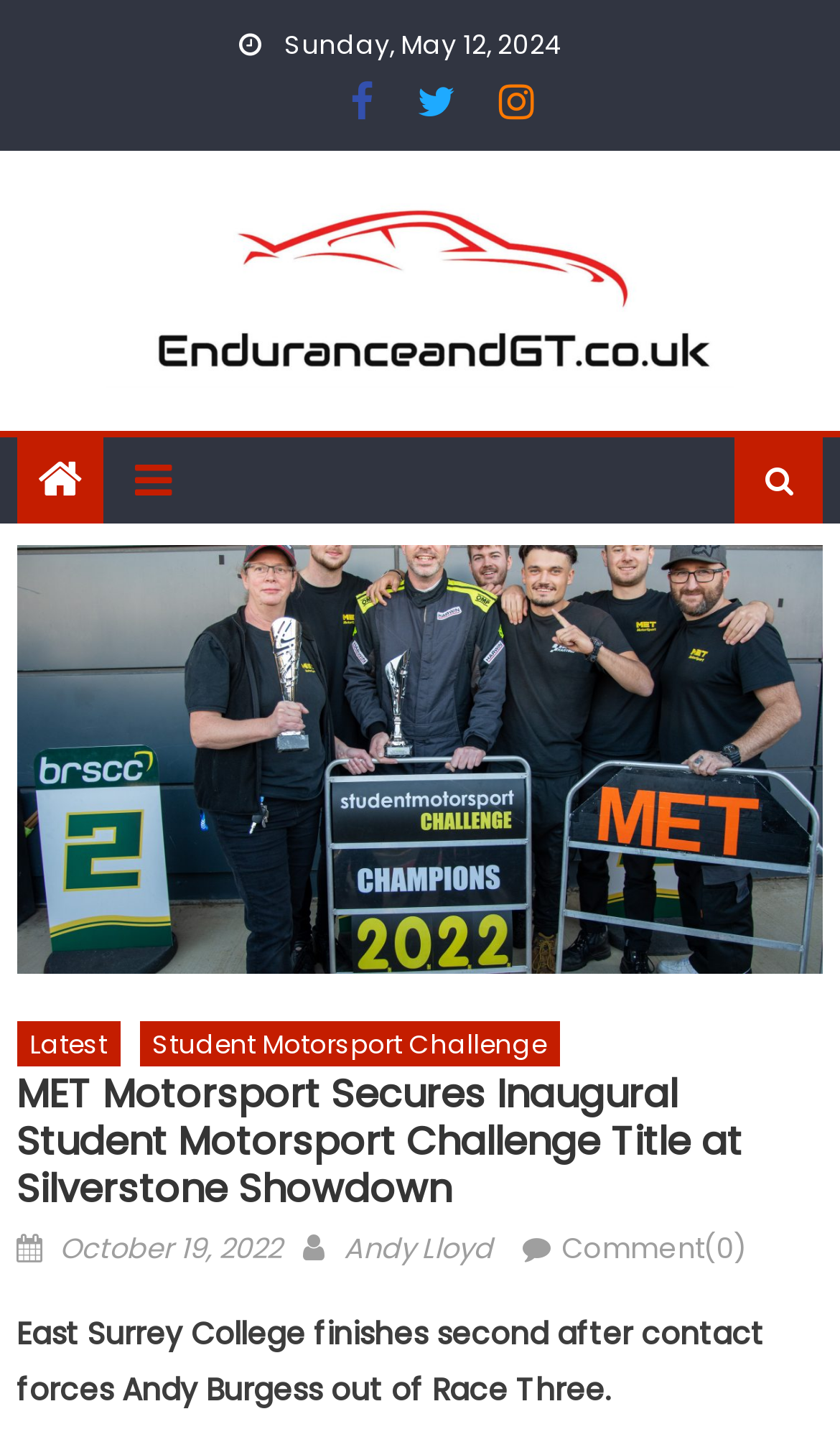Given the webpage screenshot, identify the bounding box of the UI element that matches this description: "Student Motorsport Challenge".

[0.166, 0.708, 0.666, 0.74]